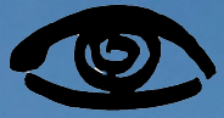Provide a brief response to the question using a single word or phrase: 
What is the main concern of the seminar?

Children's eyesight